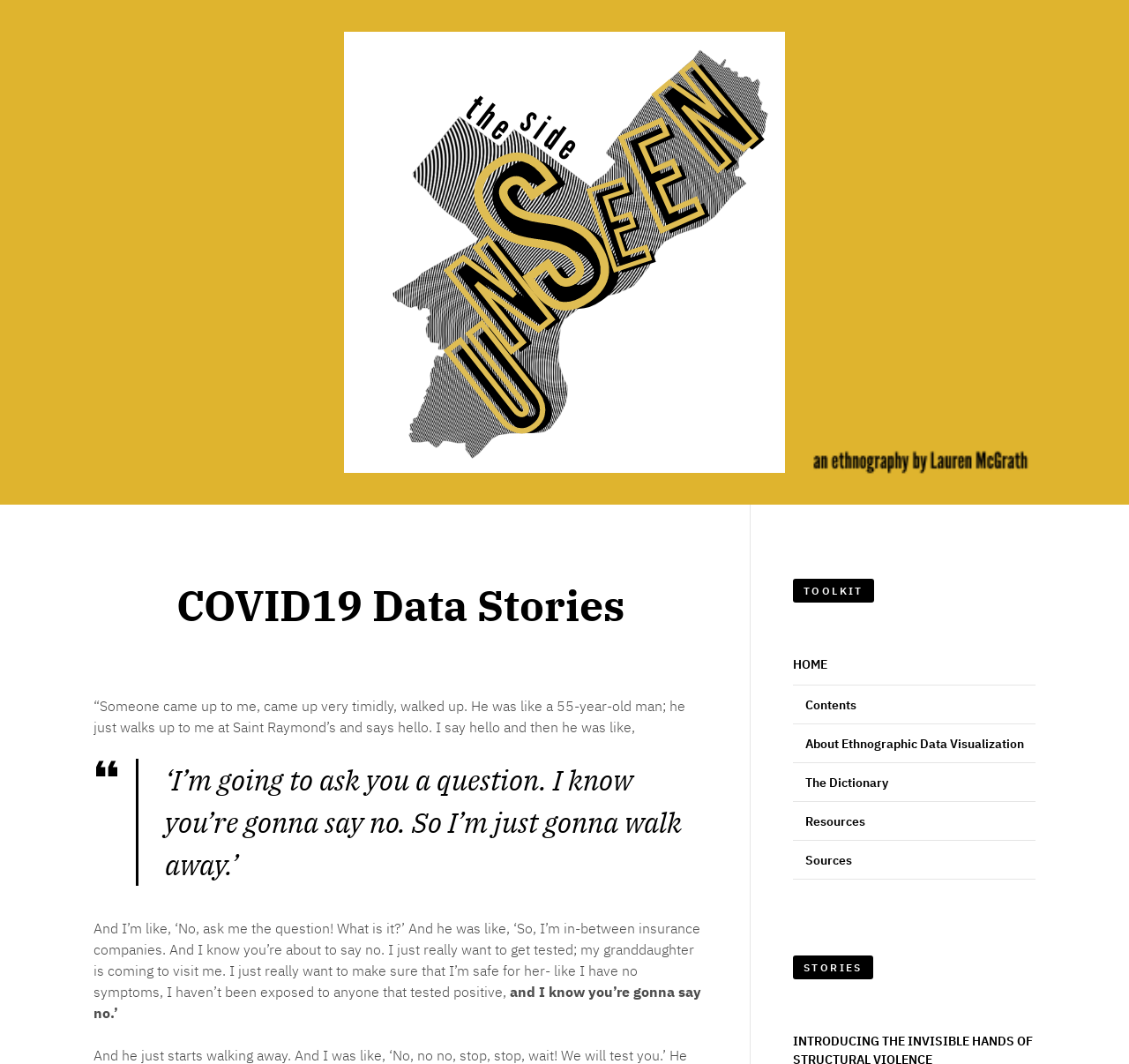Could you provide the bounding box coordinates for the portion of the screen to click to complete this instruction: "explore the 'STORIES' section"?

[0.702, 0.898, 0.917, 0.92]